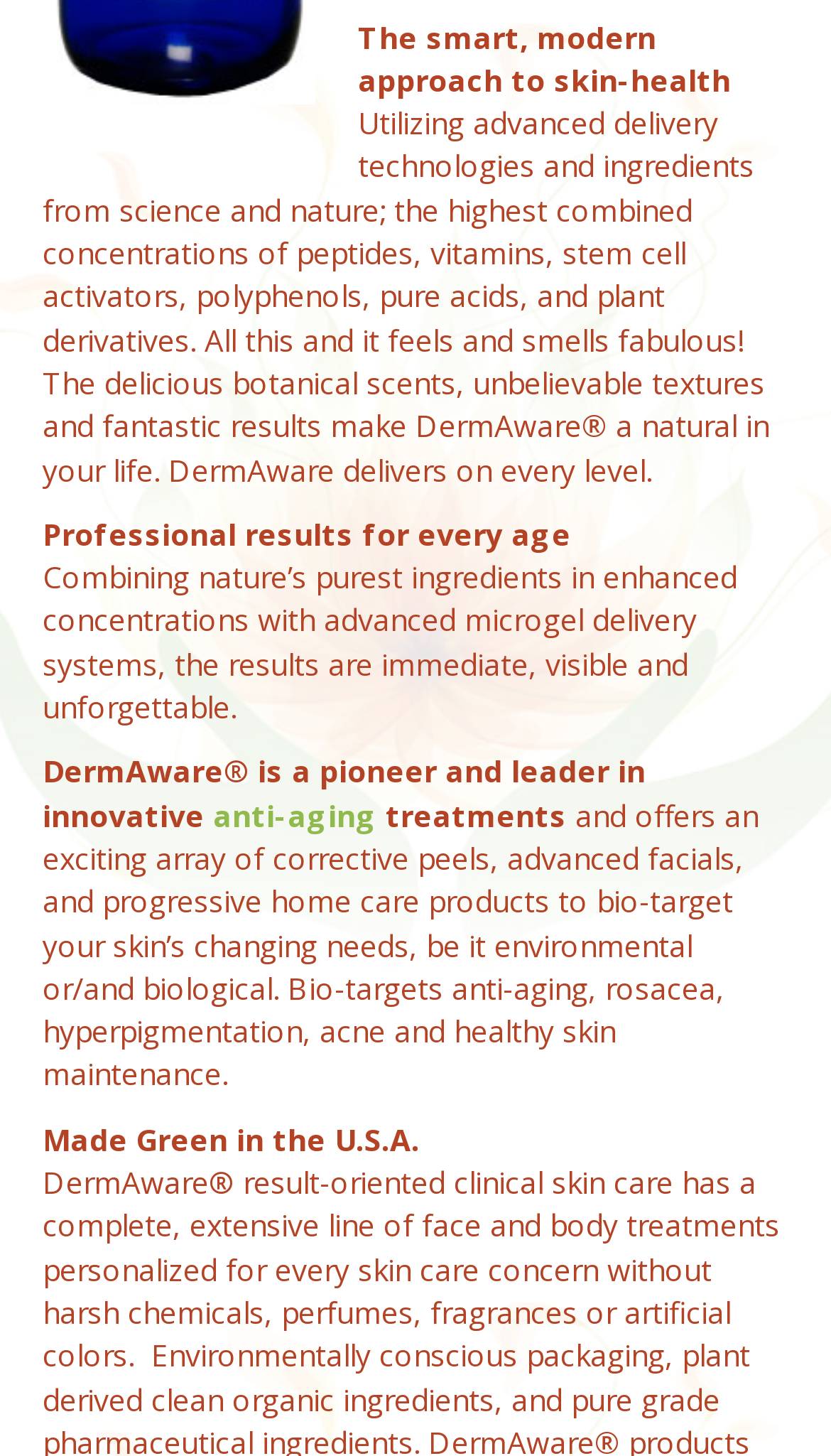What kind of treatments do the products offer?
Please provide a single word or phrase as your answer based on the screenshot.

Corrective peels, advanced facials, and home care products